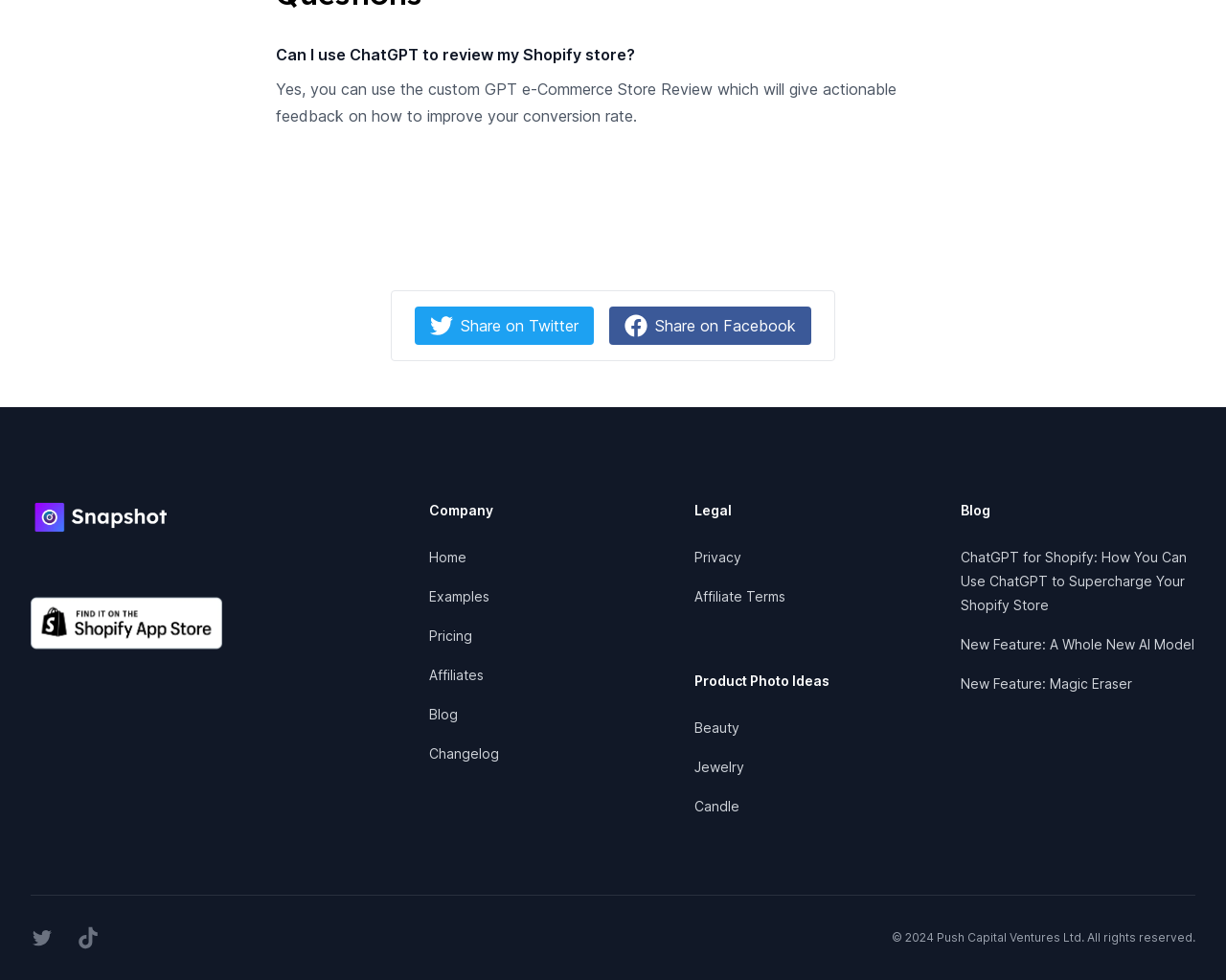Determine the bounding box coordinates of the region I should click to achieve the following instruction: "Go to Home". Ensure the bounding box coordinates are four float numbers between 0 and 1, i.e., [left, top, right, bottom].

[0.35, 0.56, 0.38, 0.577]